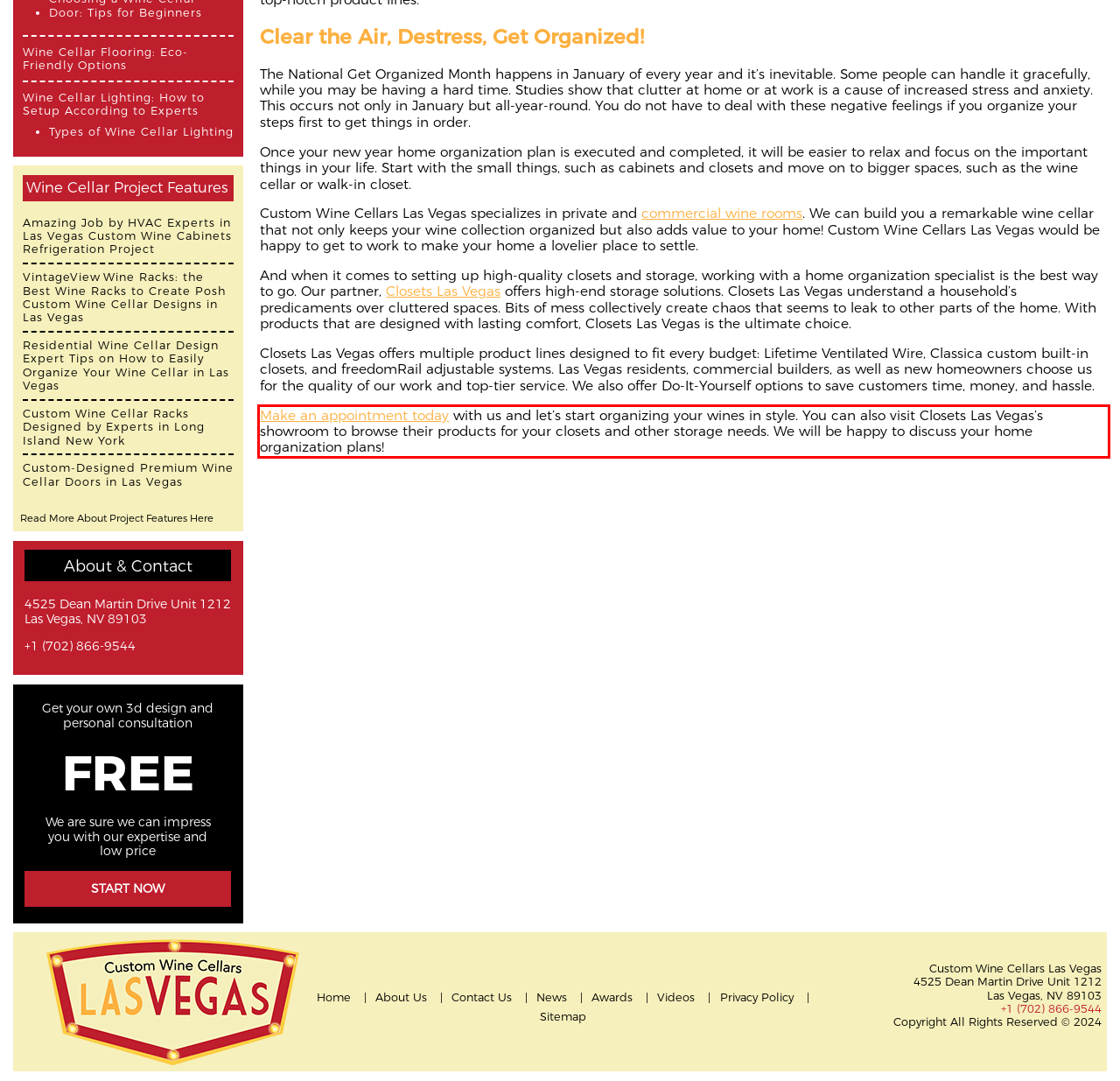Identify the text inside the red bounding box on the provided webpage screenshot by performing OCR.

Make an appointment today with us and let’s start organizing your wines in style. You can also visit Closets Las Vegas’s showroom to browse their products for your closets and other storage needs. We will be happy to discuss your home organization plans!